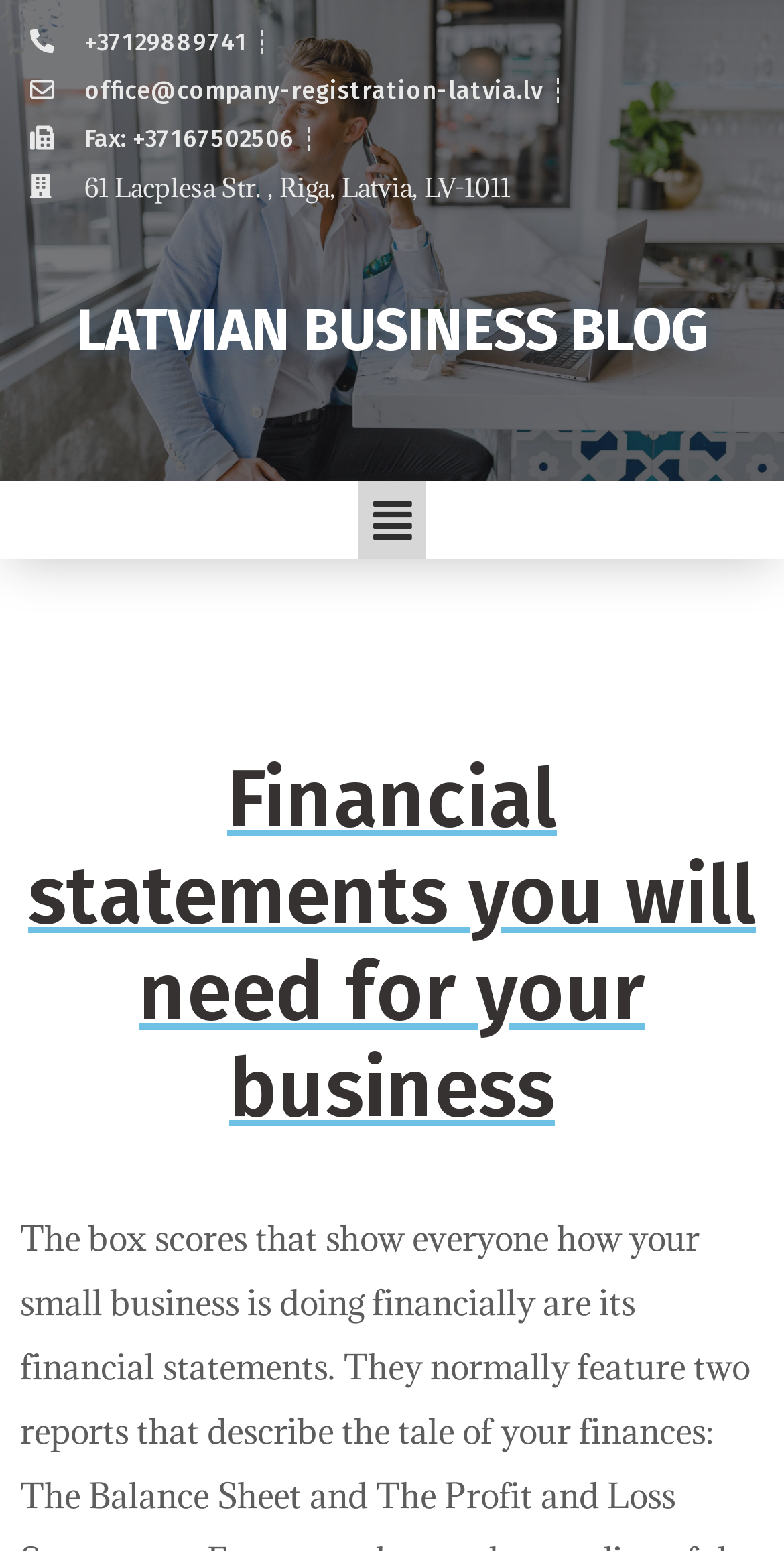Provide a brief response to the question using a single word or phrase: 
What is the fax number?

+37167502506